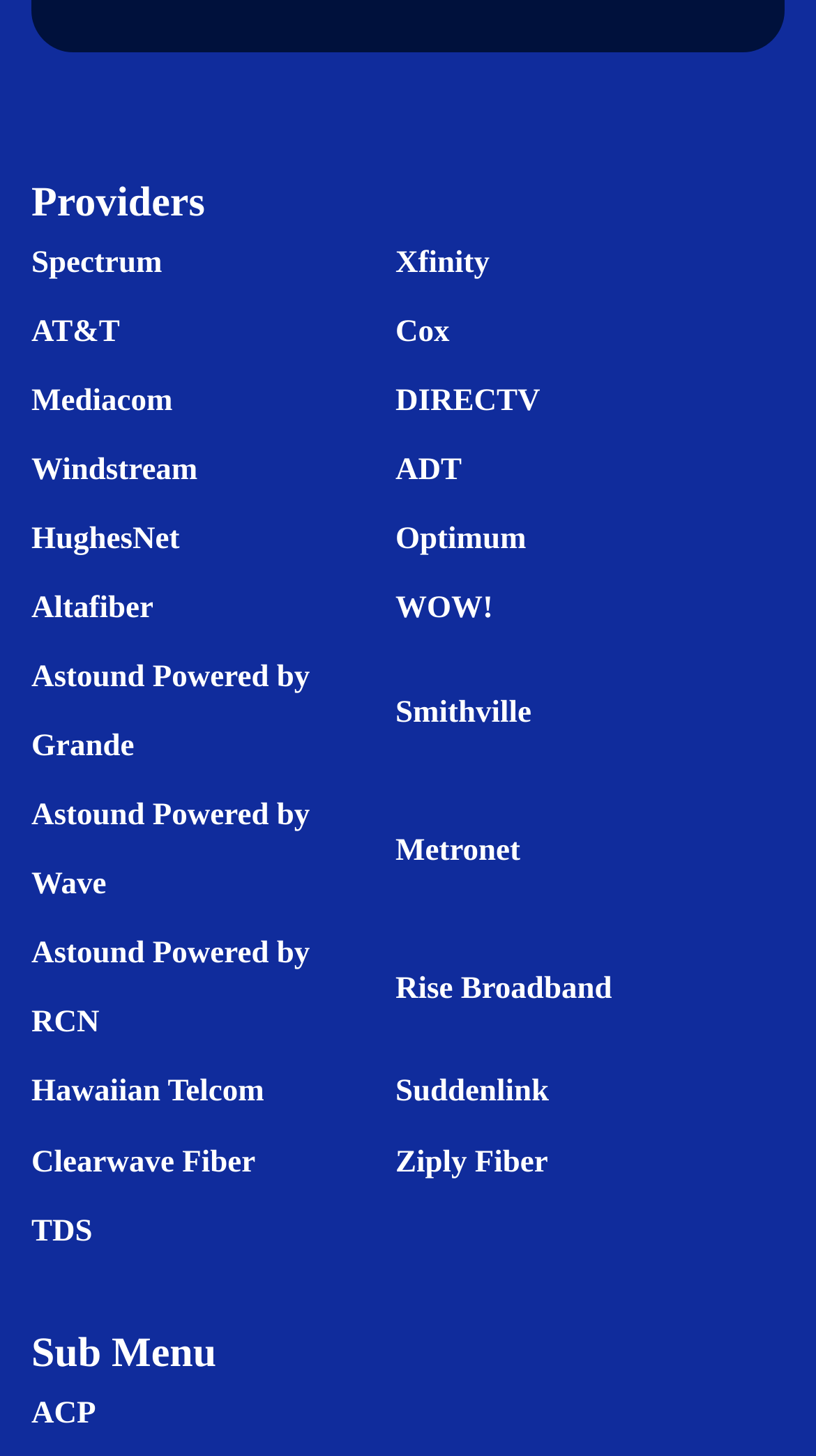Extract the bounding box for the UI element that matches this description: "Rise Broadband".

[0.485, 0.668, 0.75, 0.691]